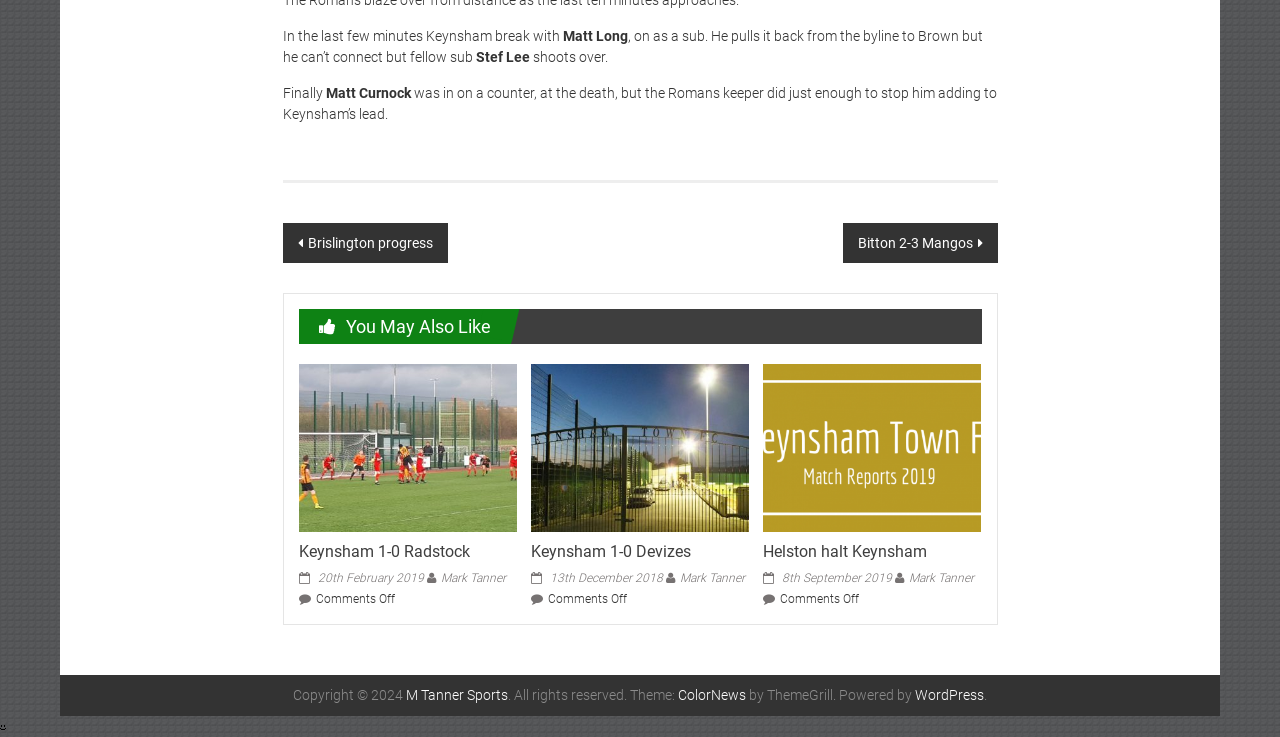Please specify the bounding box coordinates of the clickable region necessary for completing the following instruction: "Check 'Copyright information'". The coordinates must consist of four float numbers between 0 and 1, i.e., [left, top, right, bottom].

[0.047, 0.916, 0.953, 0.972]